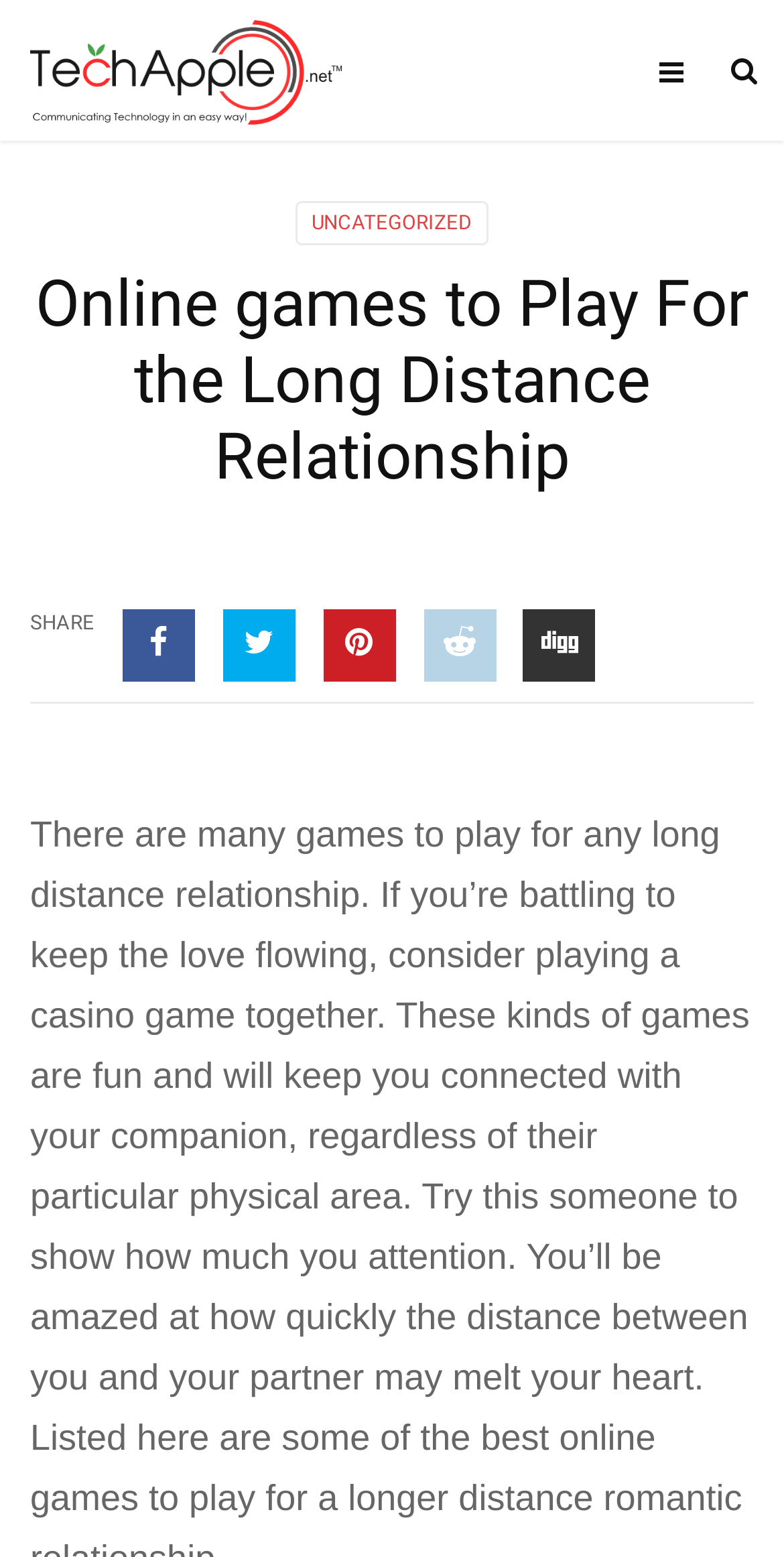Identify the main title of the webpage and generate its text content.

Online games to Play For the Long Distance Relationship